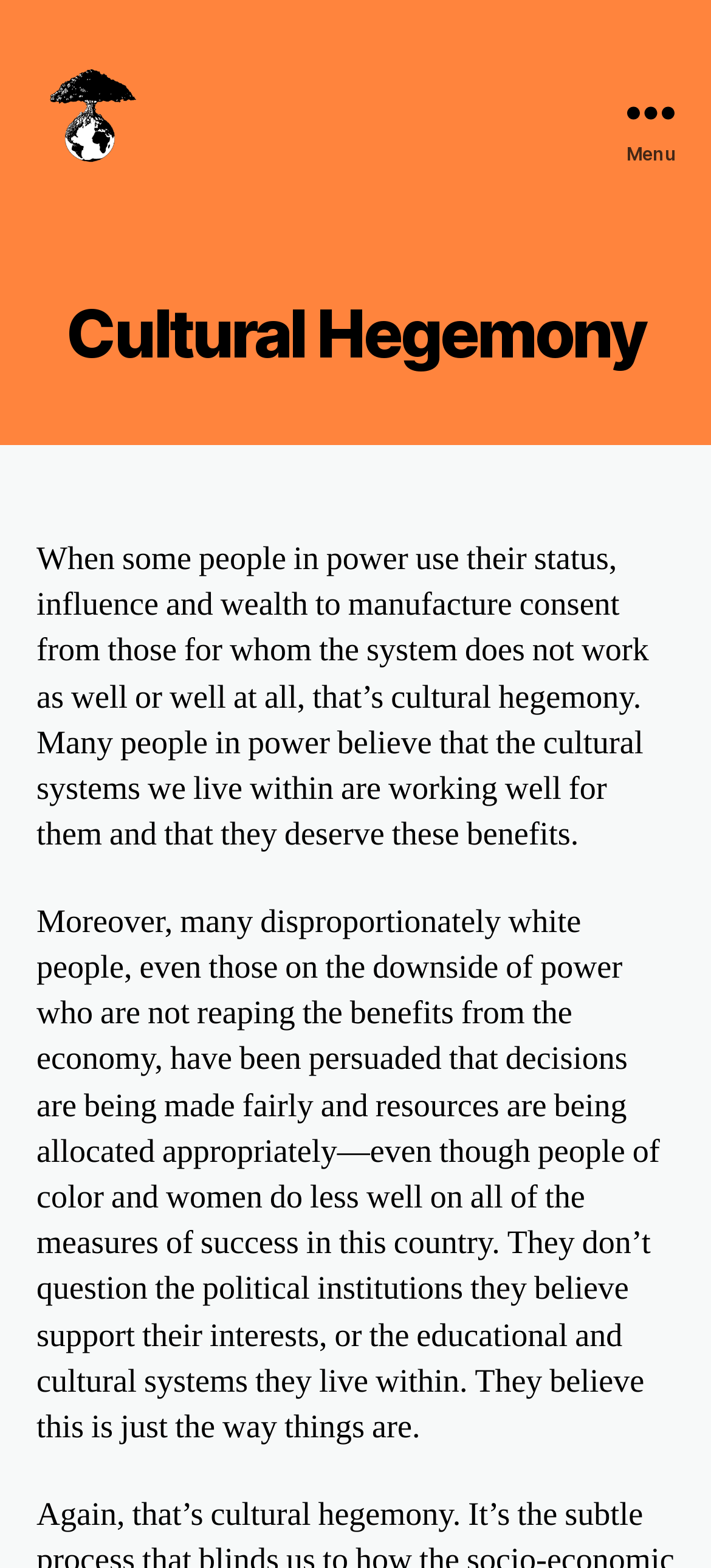Who disproportionately benefits from the economy?
Based on the image content, provide your answer in one word or a short phrase.

White people